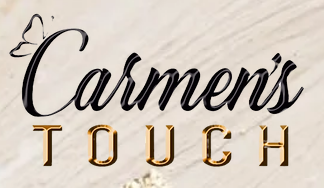What is the color of the capital letters in the logo?
Please answer the question as detailed as possible based on the image.

According to the caption, the word 'TOUCH' is presented in 'striking, golden capital letters', which implies that the color of the capital letters is golden.